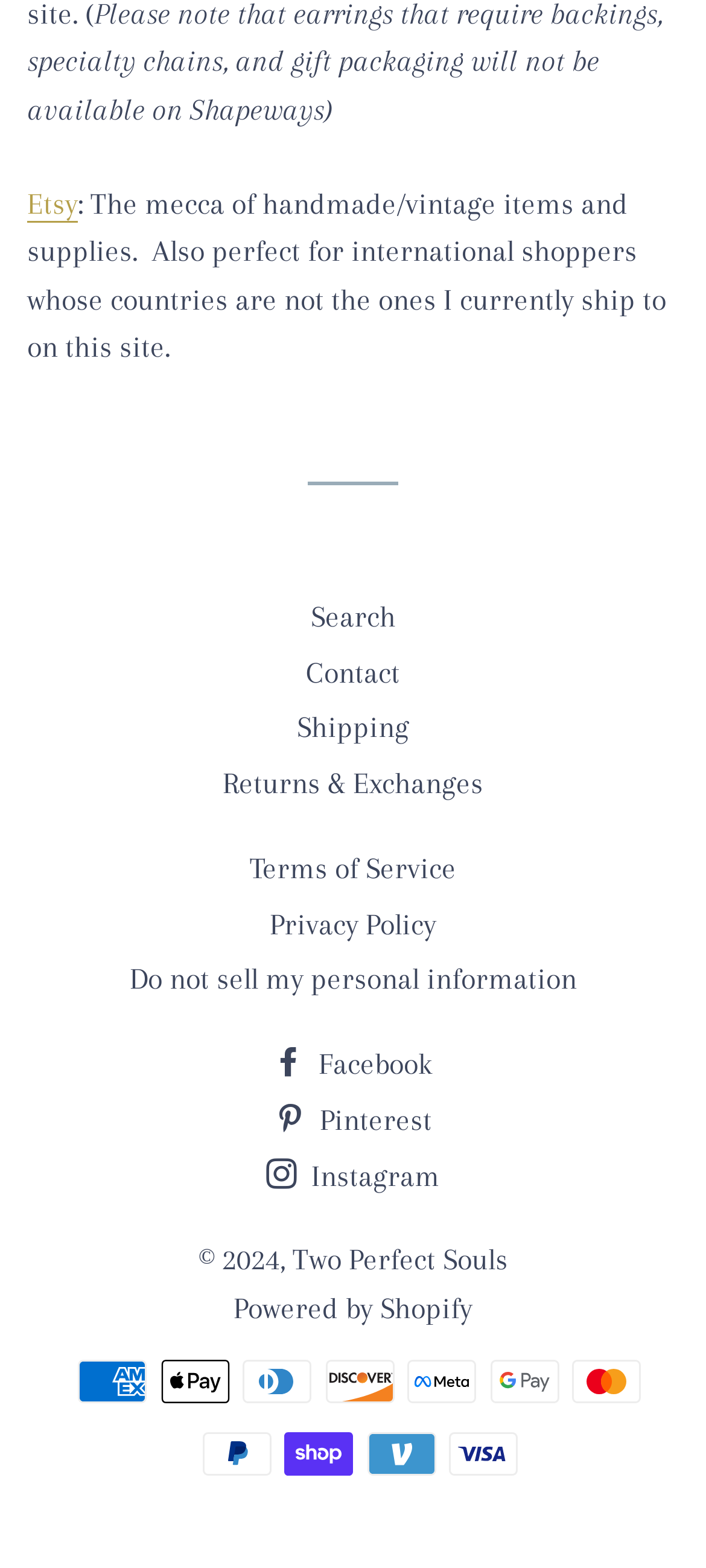Provide your answer to the question using just one word or phrase: How many payment methods are accepted?

9